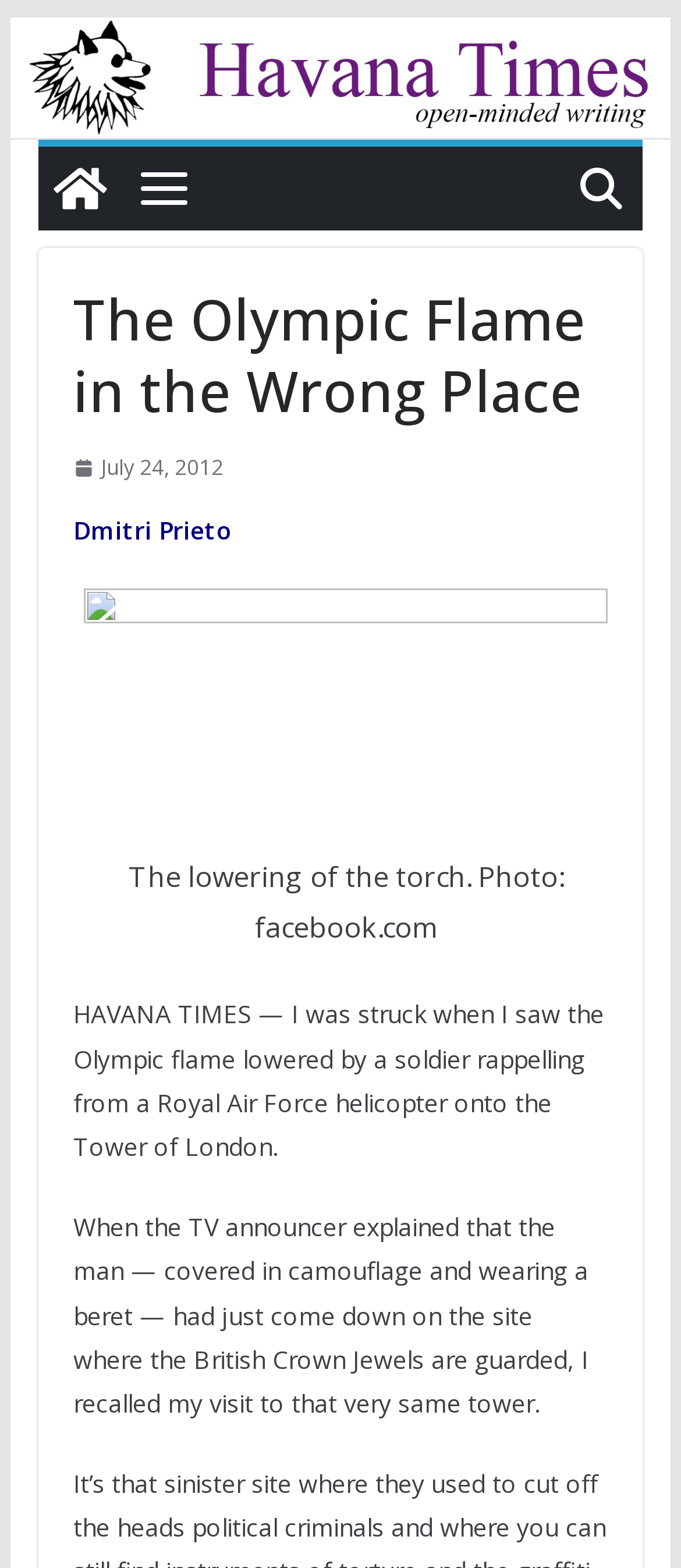Mark the bounding box of the element that matches the following description: "title="Havana Times"".

[0.056, 0.093, 0.179, 0.147]